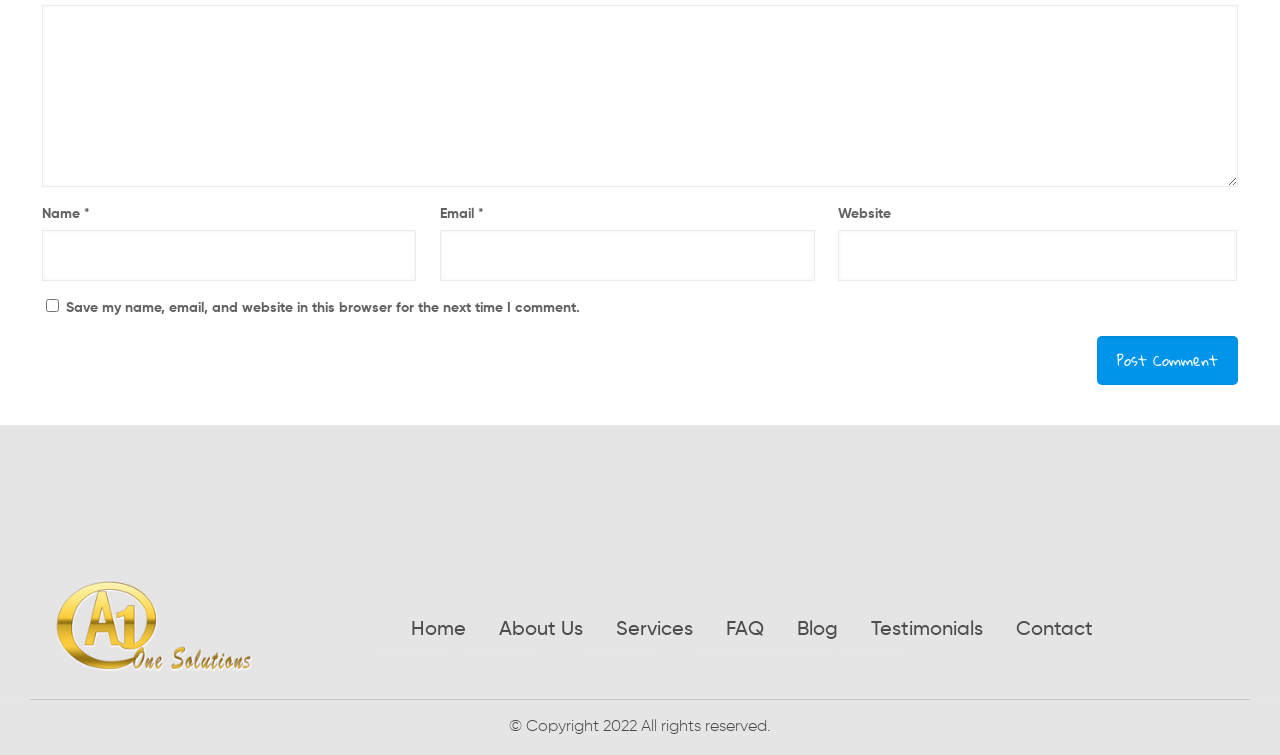Can you find the bounding box coordinates for the UI element given this description: "parent_node: Email * aria-describedby="email-notes" name="email""? Provide the coordinates as four float numbers between 0 and 1: [left, top, right, bottom].

[0.344, 0.304, 0.636, 0.372]